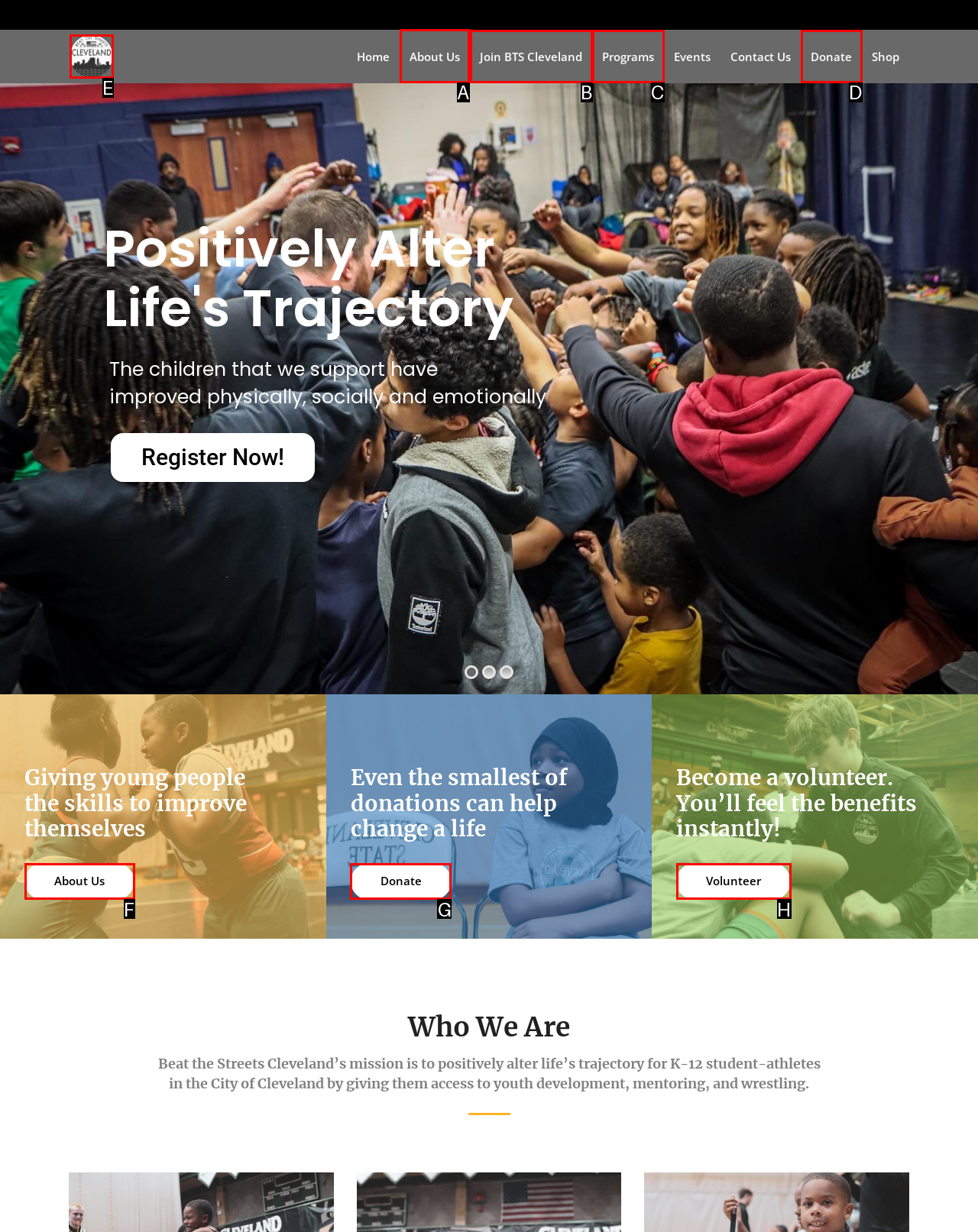Tell me the letter of the UI element I should click to accomplish the task: View the About Us page based on the choices provided in the screenshot.

A